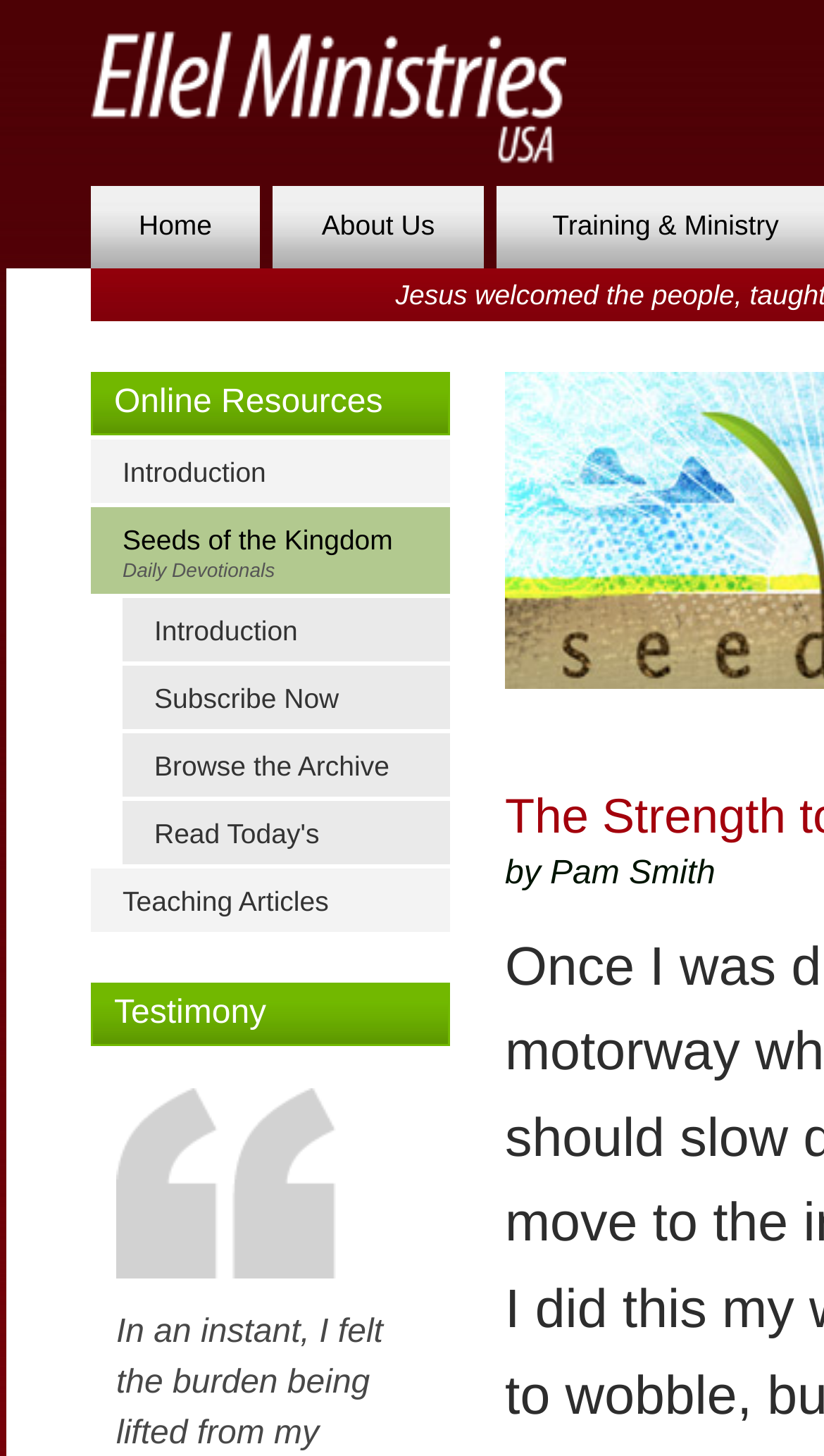Using the given description, provide the bounding box coordinates formatted as (top-left x, top-left y, bottom-right x, bottom-right y), with all values being floating point numbers between 0 and 1. Description: Browse the Archive

[0.149, 0.504, 0.546, 0.548]